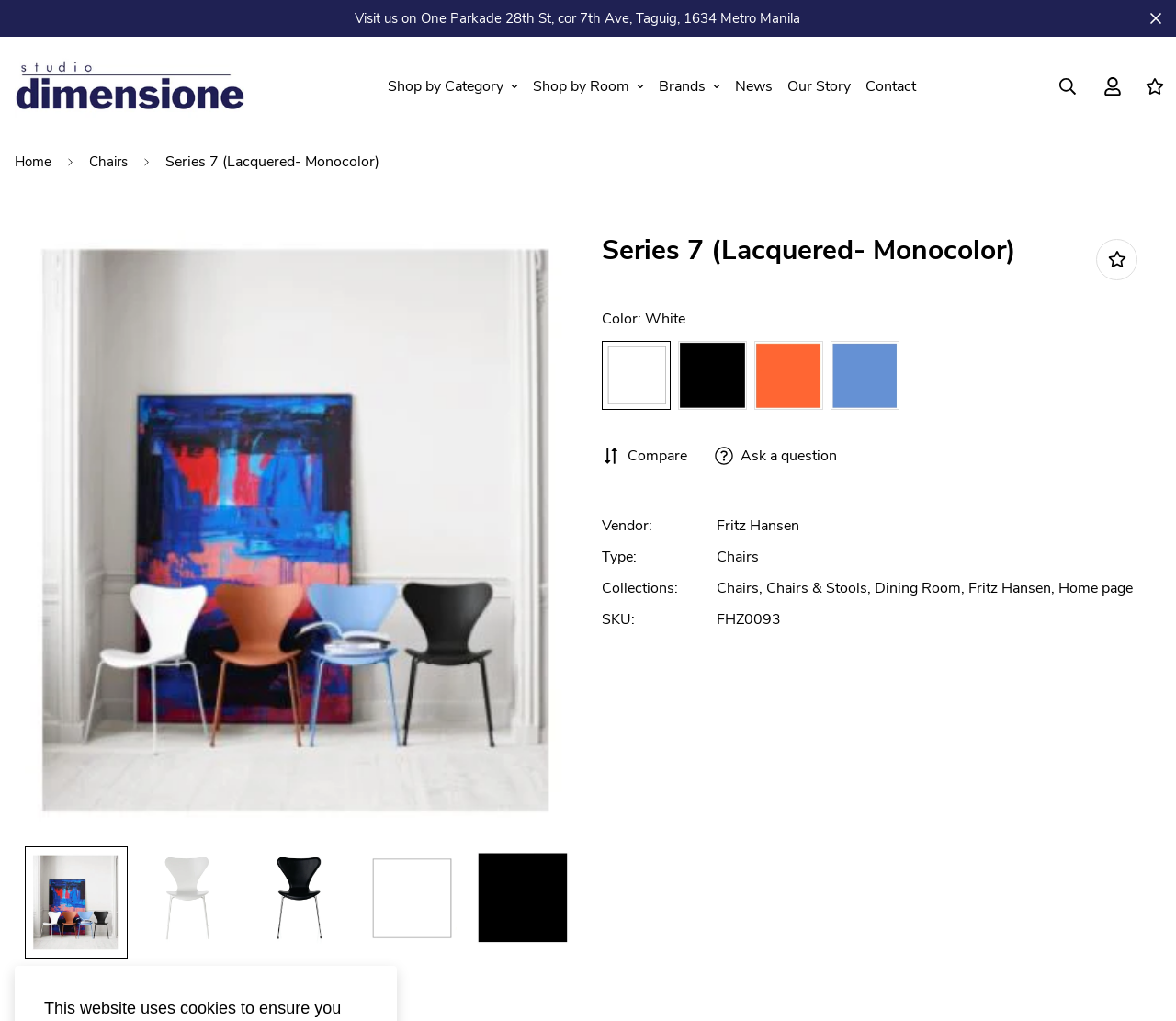Extract the bounding box of the UI element described as: "Our Story".

[0.663, 0.056, 0.729, 0.113]